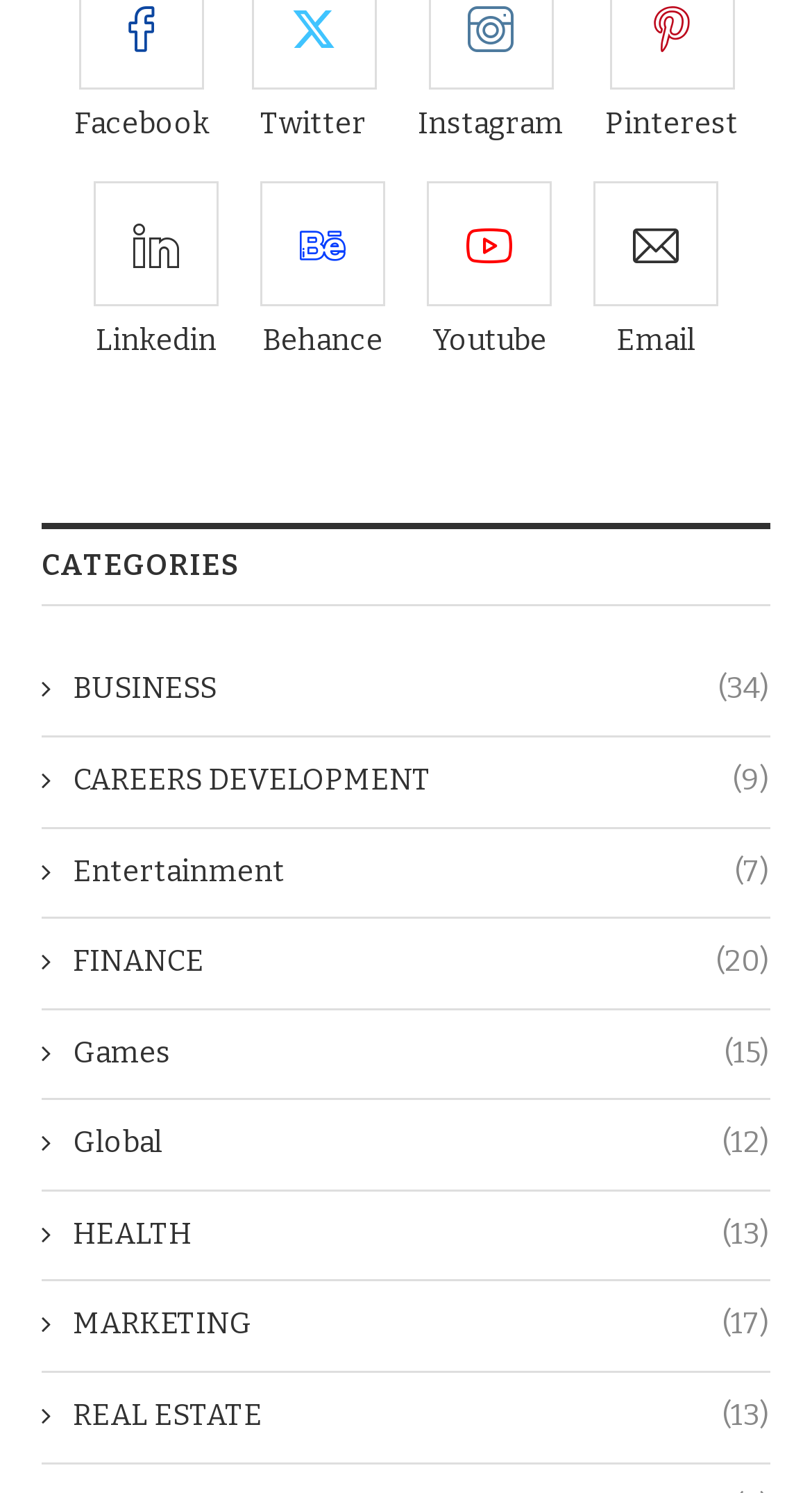Give a one-word or short phrase answer to the question: 
What is the position of the Youtube link?

Third from the left